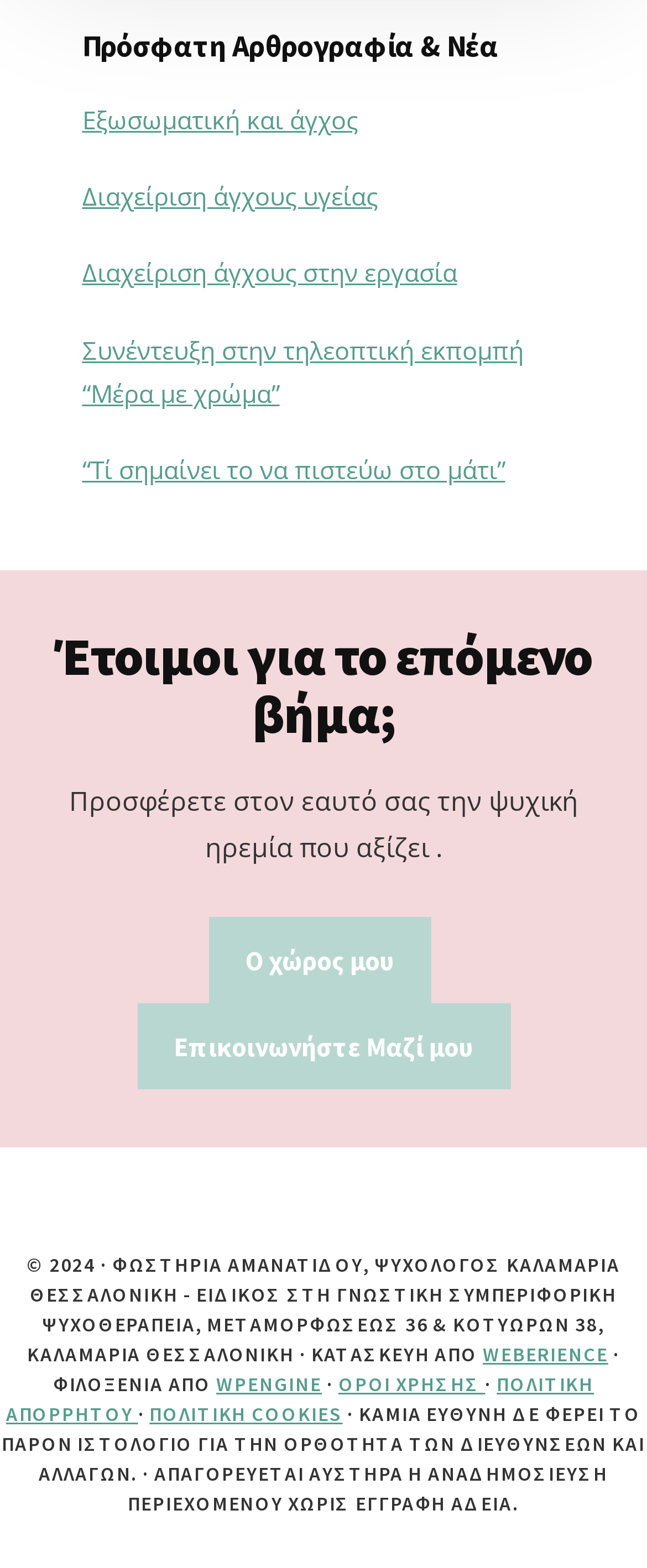Identify the bounding box for the UI element described as: "Πολιτική Cookies". The coordinates should be four float numbers between 0 and 1, i.e., [left, top, right, bottom].

[0.231, 0.894, 0.529, 0.91]